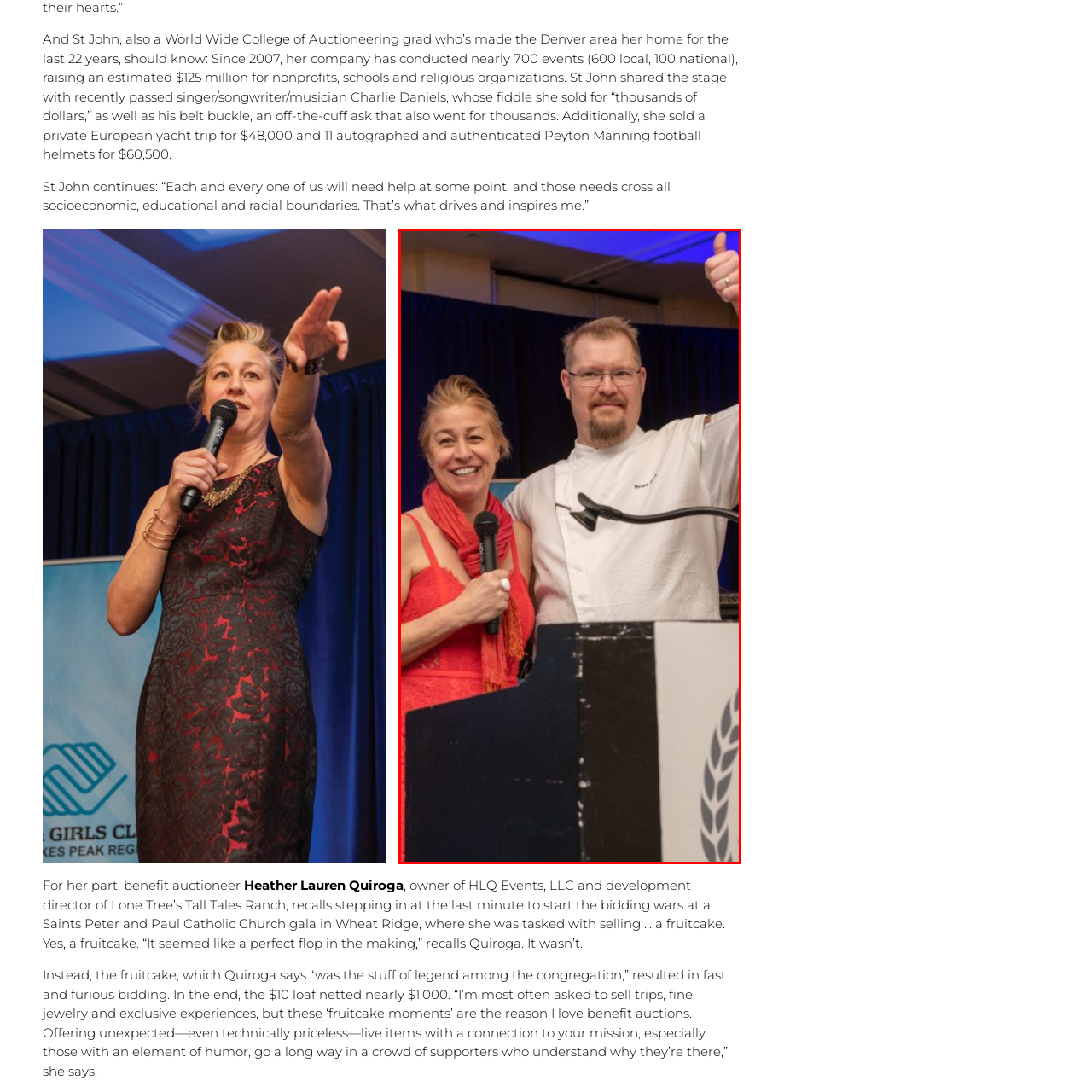Observe the image within the red outline and respond to the ensuing question with a detailed explanation based on the visual aspects of the image: 
What is the purpose of the event?

The event is a benefit auction, which is conducted to raise funds for nonprofits, schools, and other organizations. This is explicitly stated in the caption, highlighting the philanthropic nature of the occasion.